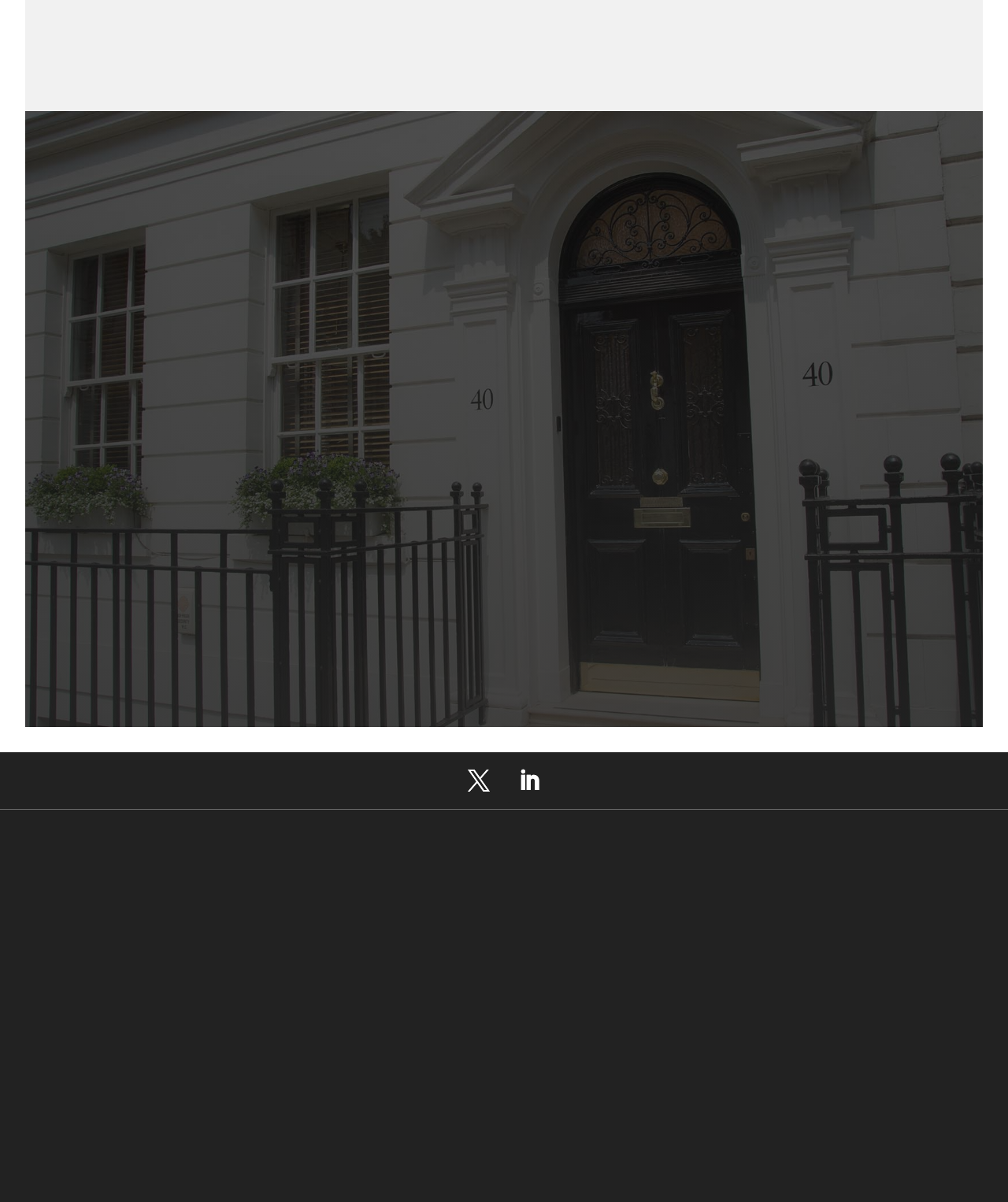What is the name of the law firm?
With the help of the image, please provide a detailed response to the question.

The name of the law firm can be found in the static text 'PARTNER AT LEWIS GOLDEN' at the top of the page, which suggests that the law firm's name is Lewis Golden.